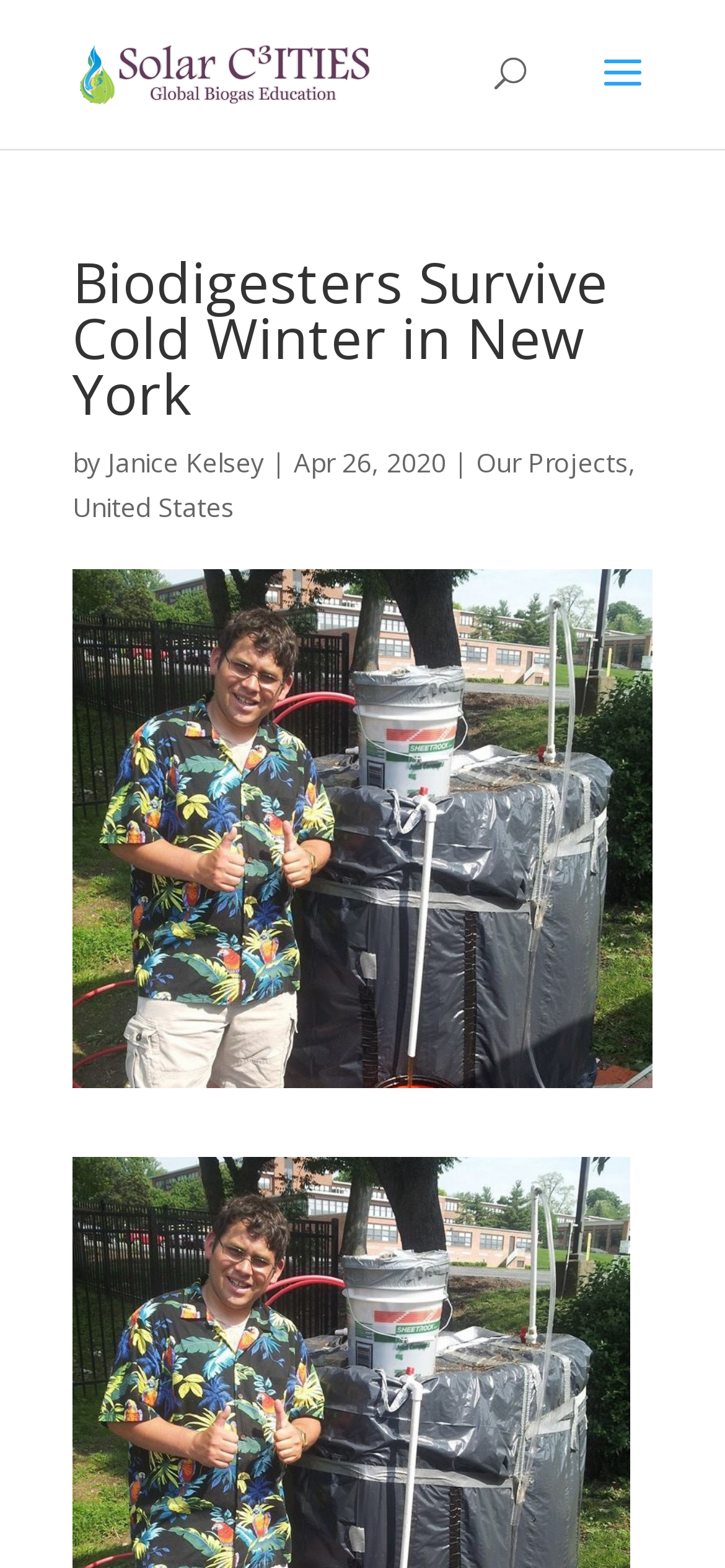What is the category of the project?
Please provide a detailed and comprehensive answer to the question.

I found the category of the project by looking at the link below the author's name, which suggests that the project is categorized by location, in this case, the United States.